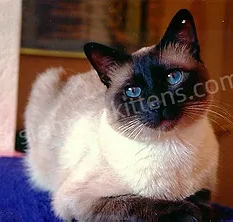Based on the image, please respond to the question with as much detail as possible:
What is the kitten's breed?

The caption clearly identifies the kitten as a Siamese breed, known for their affectionate nature and striking appearance.